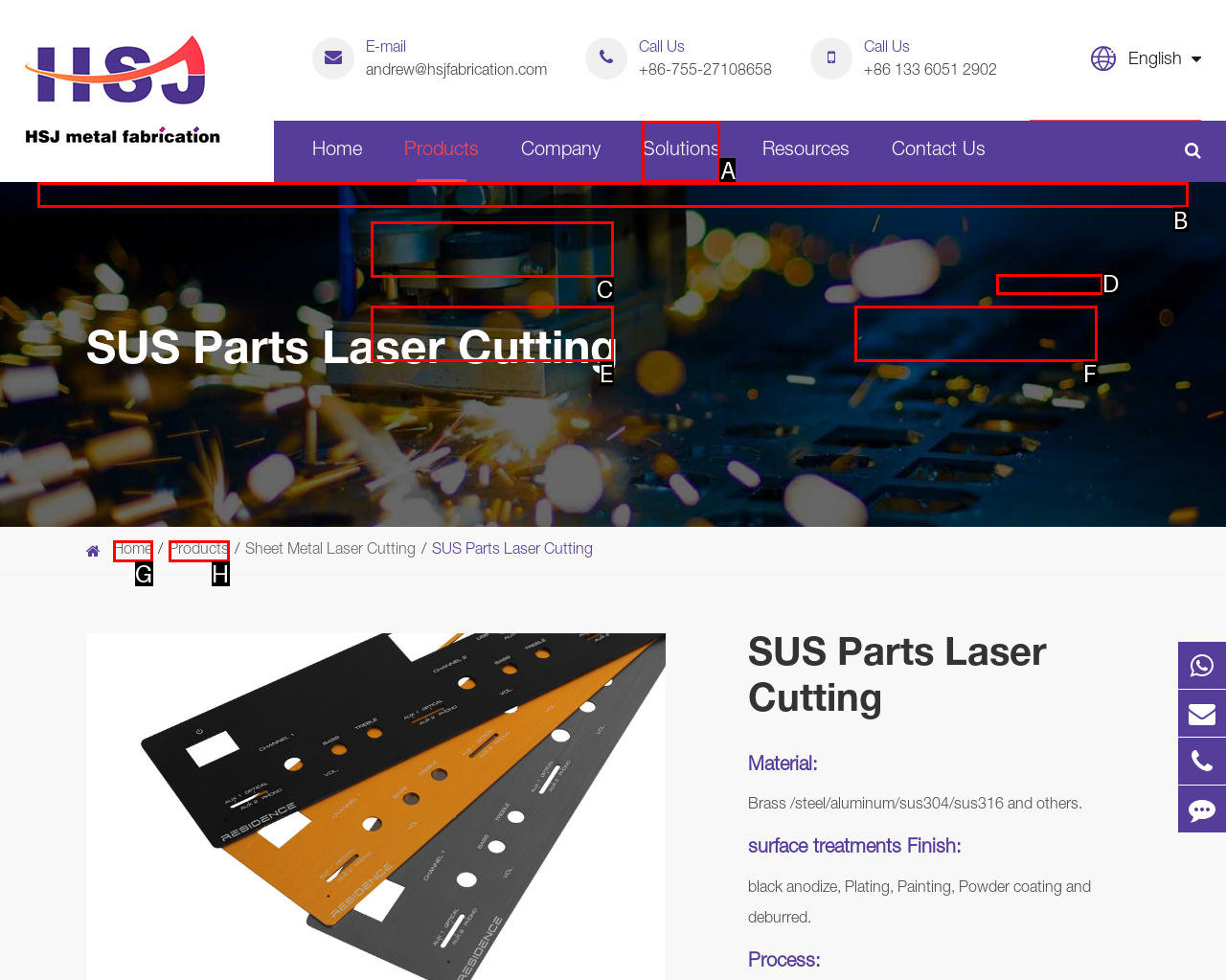Tell me which one HTML element you should click to complete the following task: Check the 'NEWS & EVENTS' section
Answer with the option's letter from the given choices directly.

None